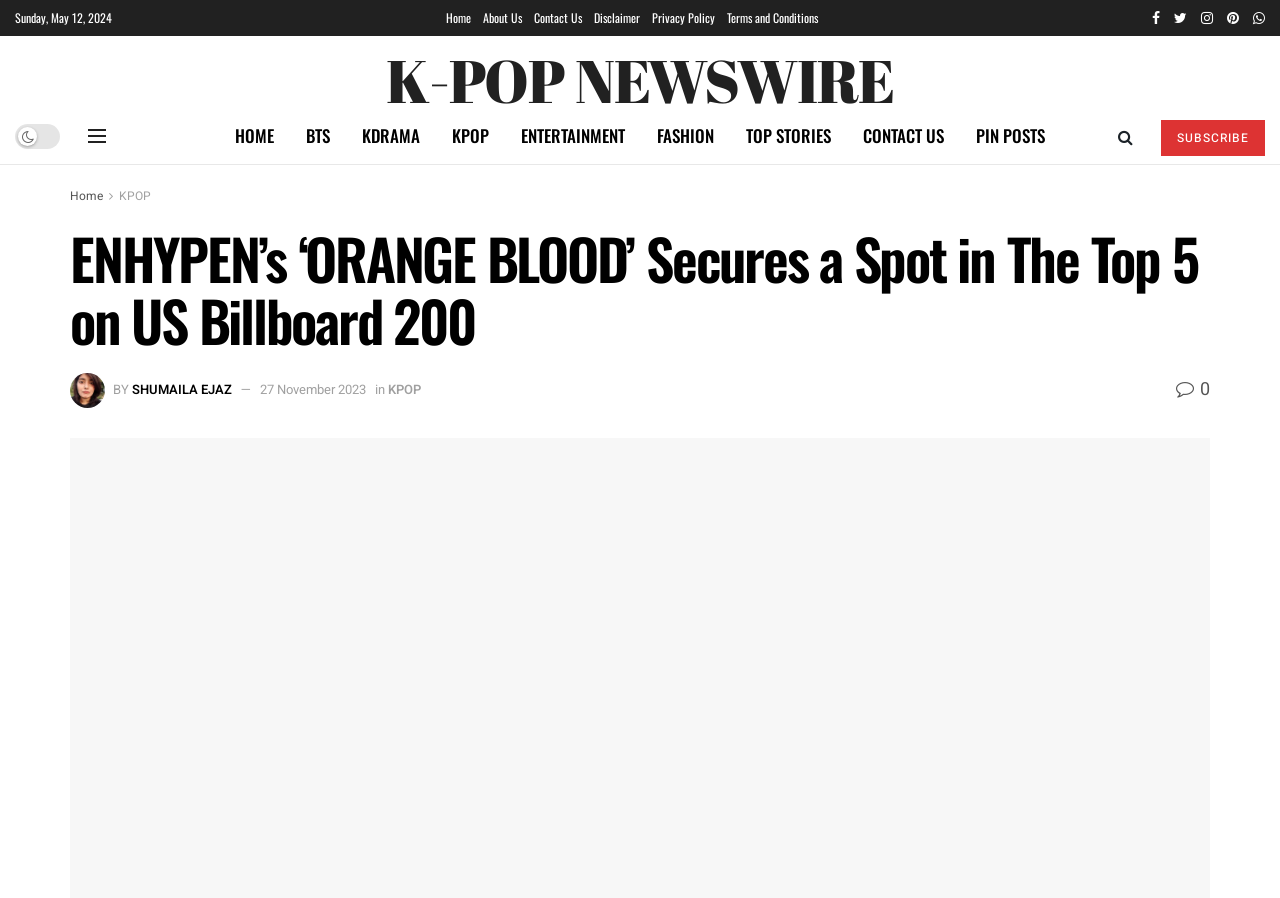Could you highlight the region that needs to be clicked to execute the instruction: "Subscribe to the newsletter"?

[0.907, 0.134, 0.988, 0.174]